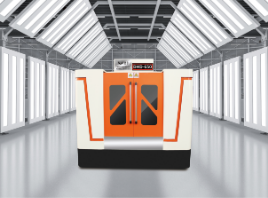What is the likely identification of the train?
Please provide a single word or phrase as the answer based on the screenshot.

DHD-650